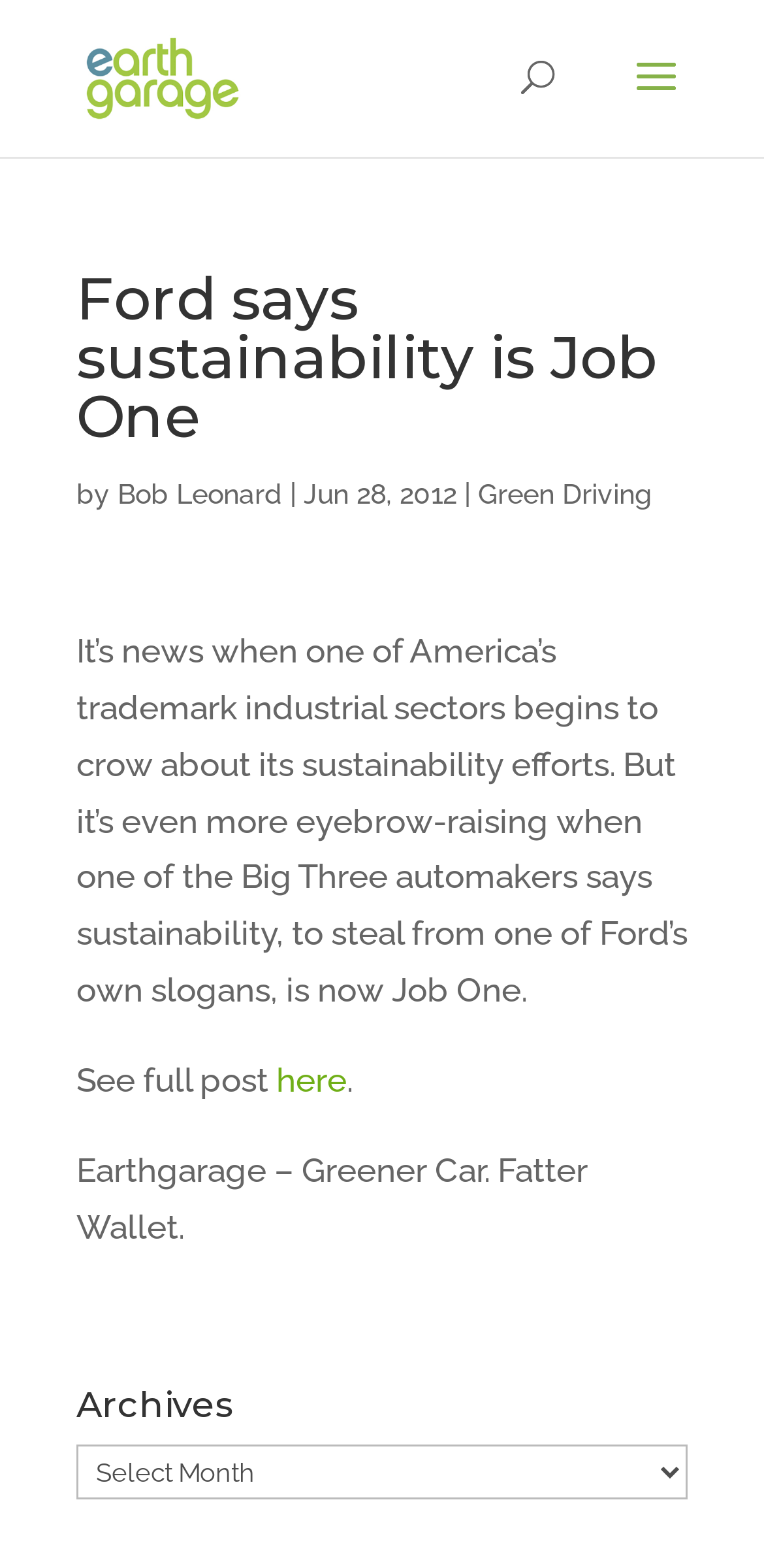Illustrate the webpage's structure and main components comprehensively.

The webpage appears to be an article from Earthgarage.com, a website focused on green driving and sustainable transportation. At the top left of the page, there is a link to the website's homepage, accompanied by a small image of the Earthgarage.com logo. 

Below the logo, there is a search bar that spans almost the entire width of the page. 

The main article section takes up most of the page, with a heading that reads "Ford says sustainability is Job One". The article is written by Bob Leonard and was published on June 28, 2012. The text summarizes the main idea of the article, stating that it's newsworthy when a major industrial sector, such as the automotive industry, emphasizes its sustainability efforts. 

Underneath the article summary, there is a link to the "Green Driving" category. At the bottom of the article section, there is a link to "See full post" and a subsequent link to "here", which likely directs users to the full article. 

Below the article section, there is a footer area with the website's tagline "Earthgarage – Greener Car. Fatter Wallet." 

Finally, at the very bottom of the page, there is a heading that reads "Archives" and a dropdown combobox that allows users to access archived content.